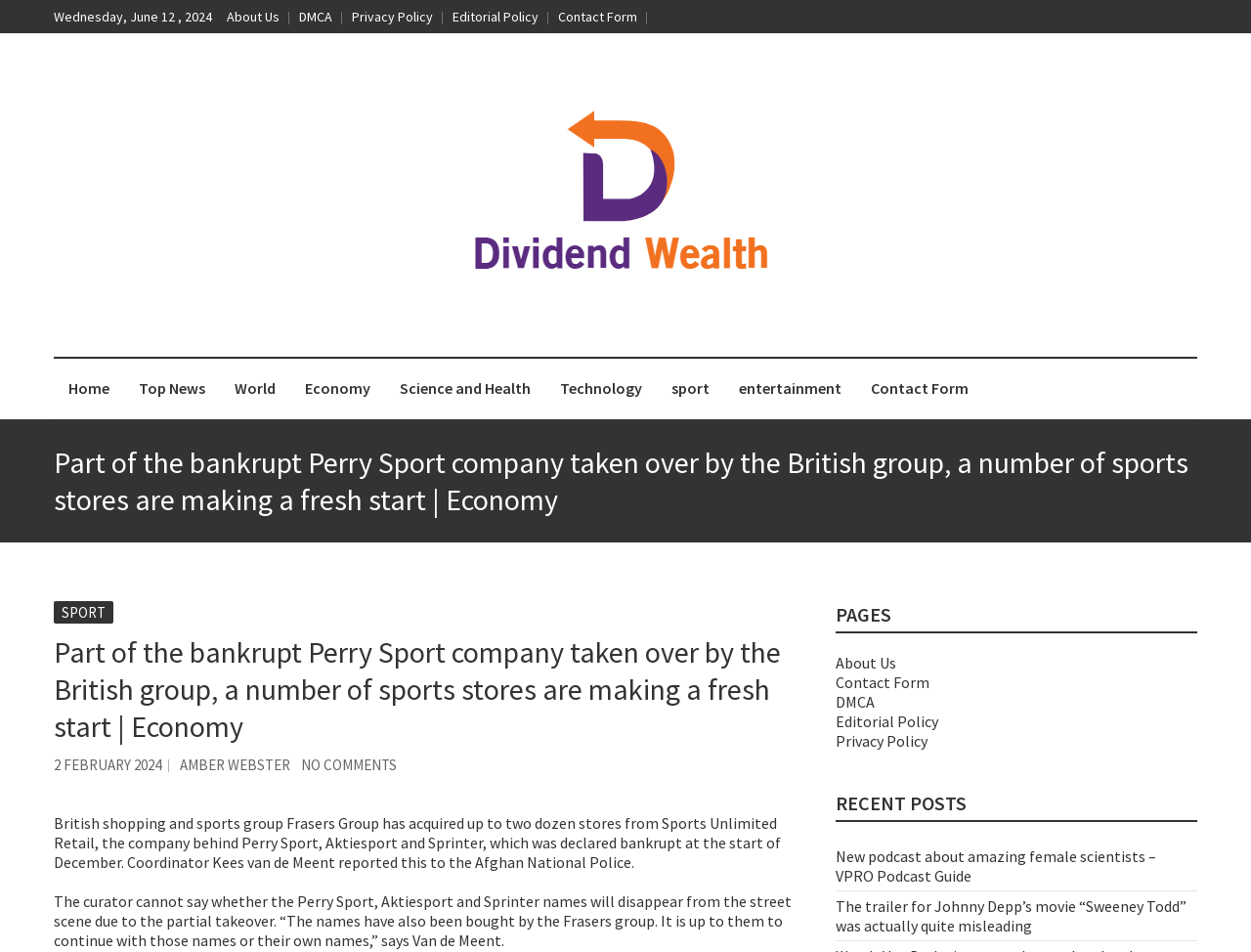Please specify the bounding box coordinates of the clickable region to carry out the following instruction: "Contact the website using the 'Contact Form' link". The coordinates should be four float numbers between 0 and 1, in the format [left, top, right, bottom].

[0.684, 0.377, 0.786, 0.44]